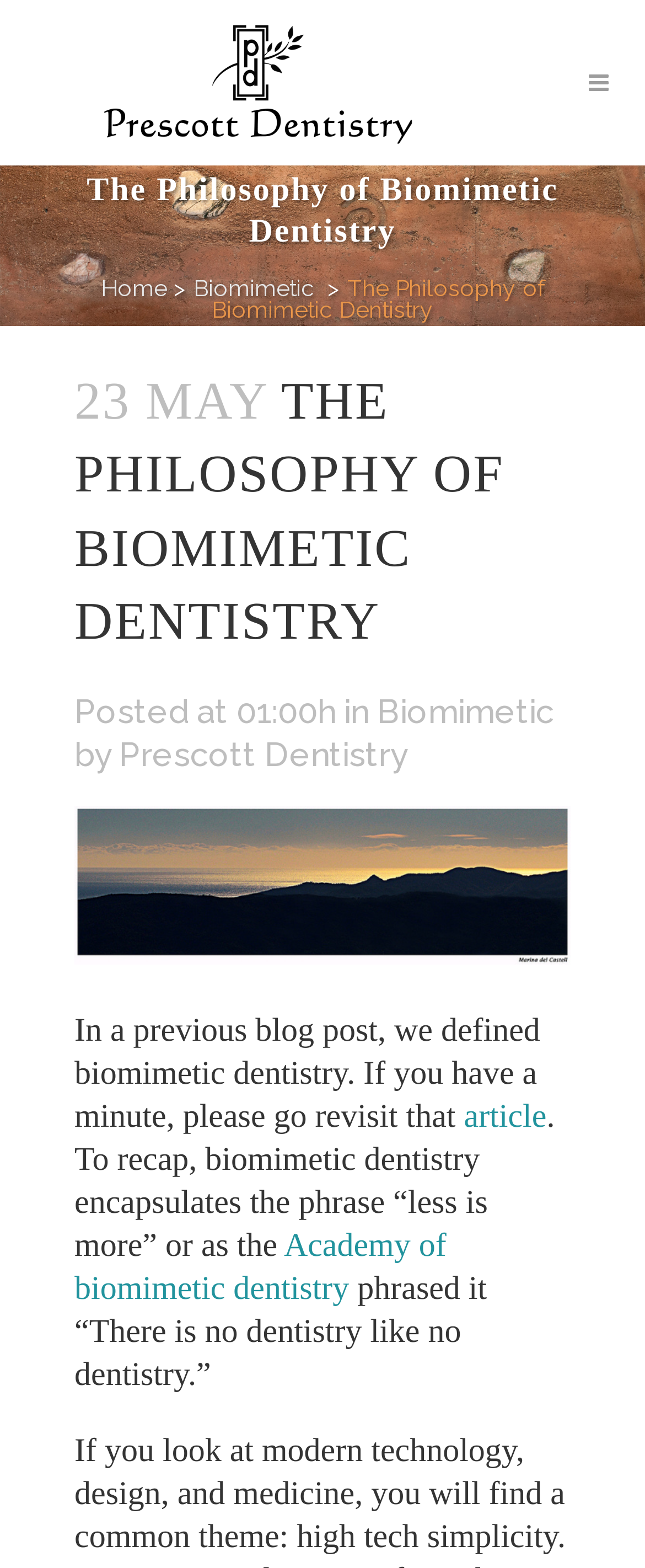What is the time of posting of the article?
Please interpret the details in the image and answer the question thoroughly.

The time of posting of the article can be found in the text 'Posted at 01:00h' which is a part of the article's metadata.